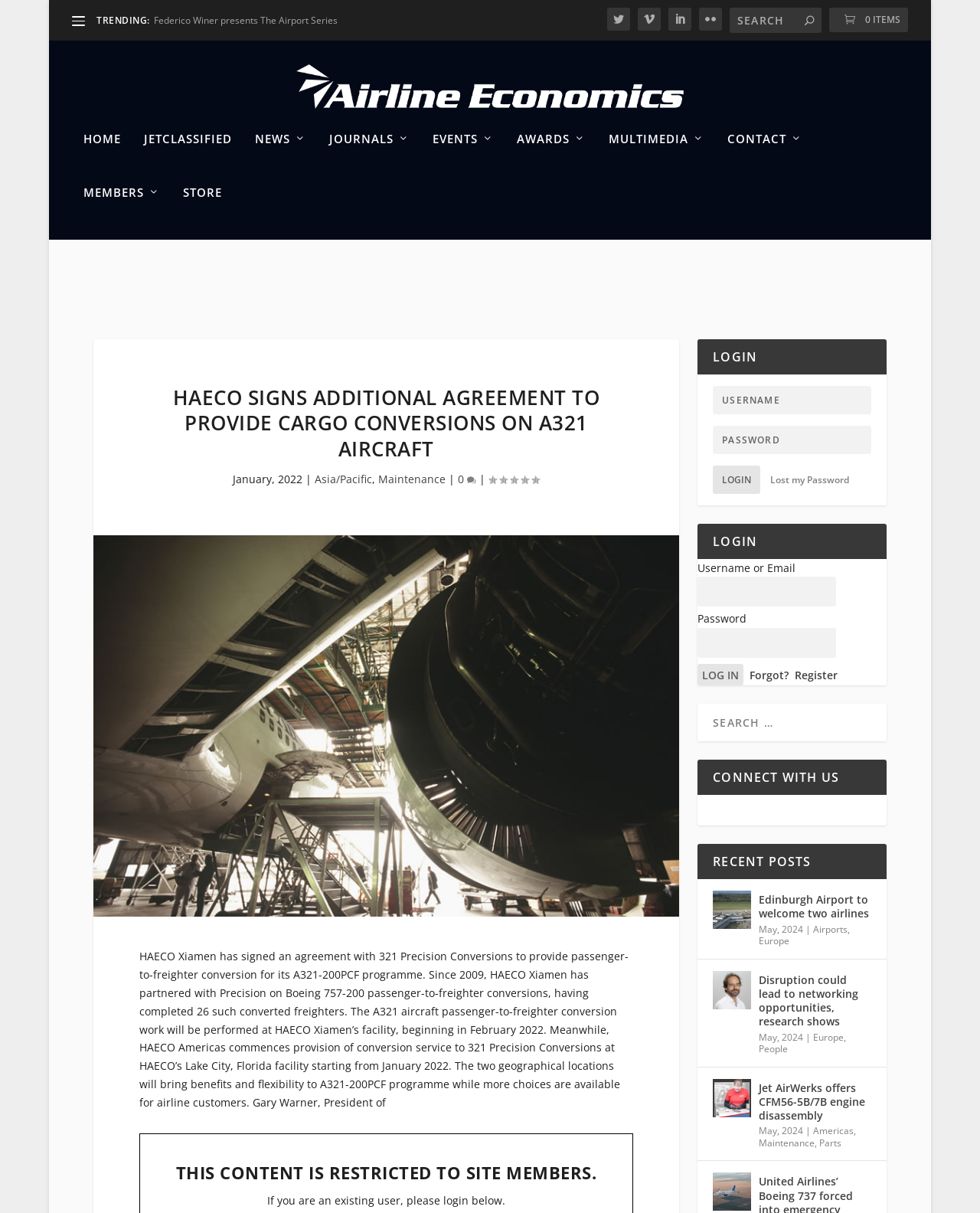Determine the coordinates of the bounding box for the clickable area needed to execute this instruction: "Search for news".

[0.745, 0.006, 0.838, 0.027]